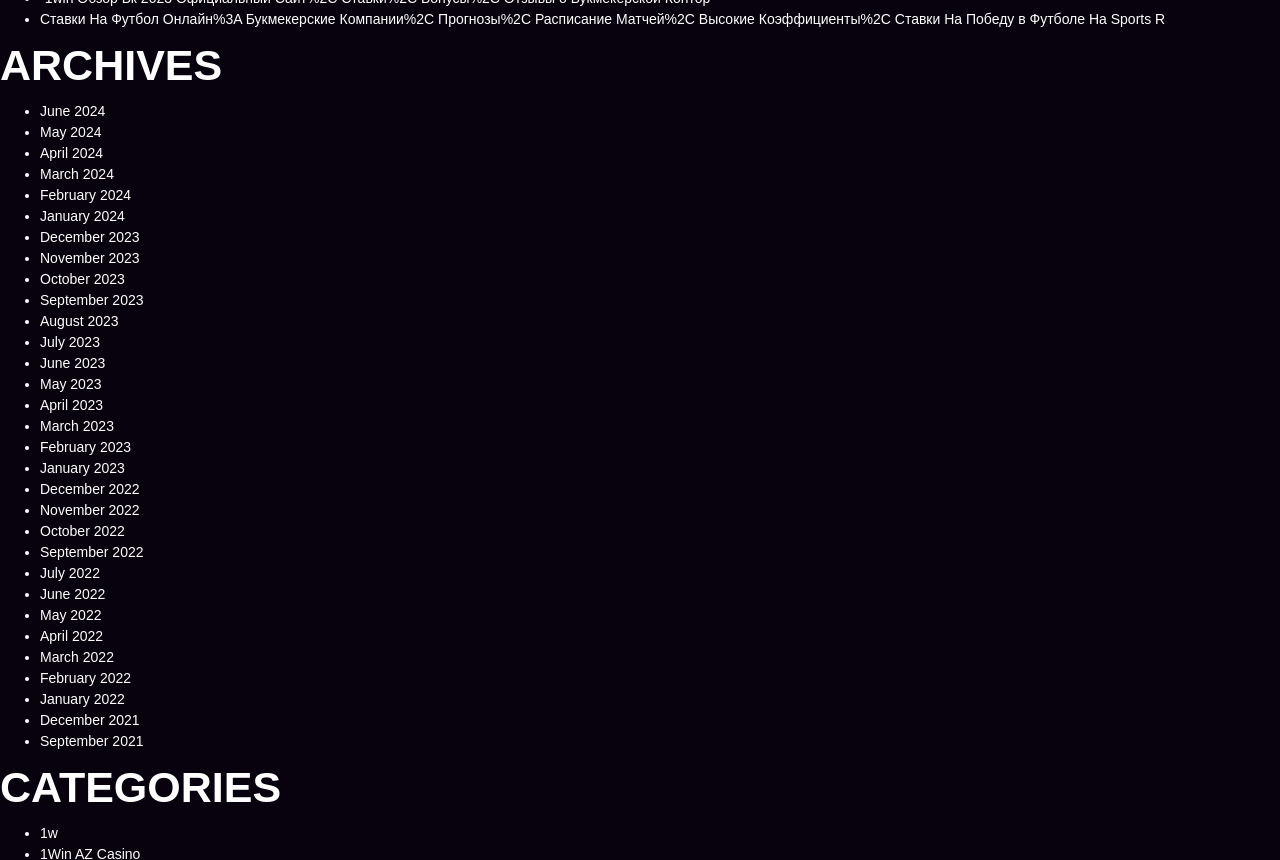How many links are there in the webpage?
Identify the answer in the screenshot and reply with a single word or phrase.

509